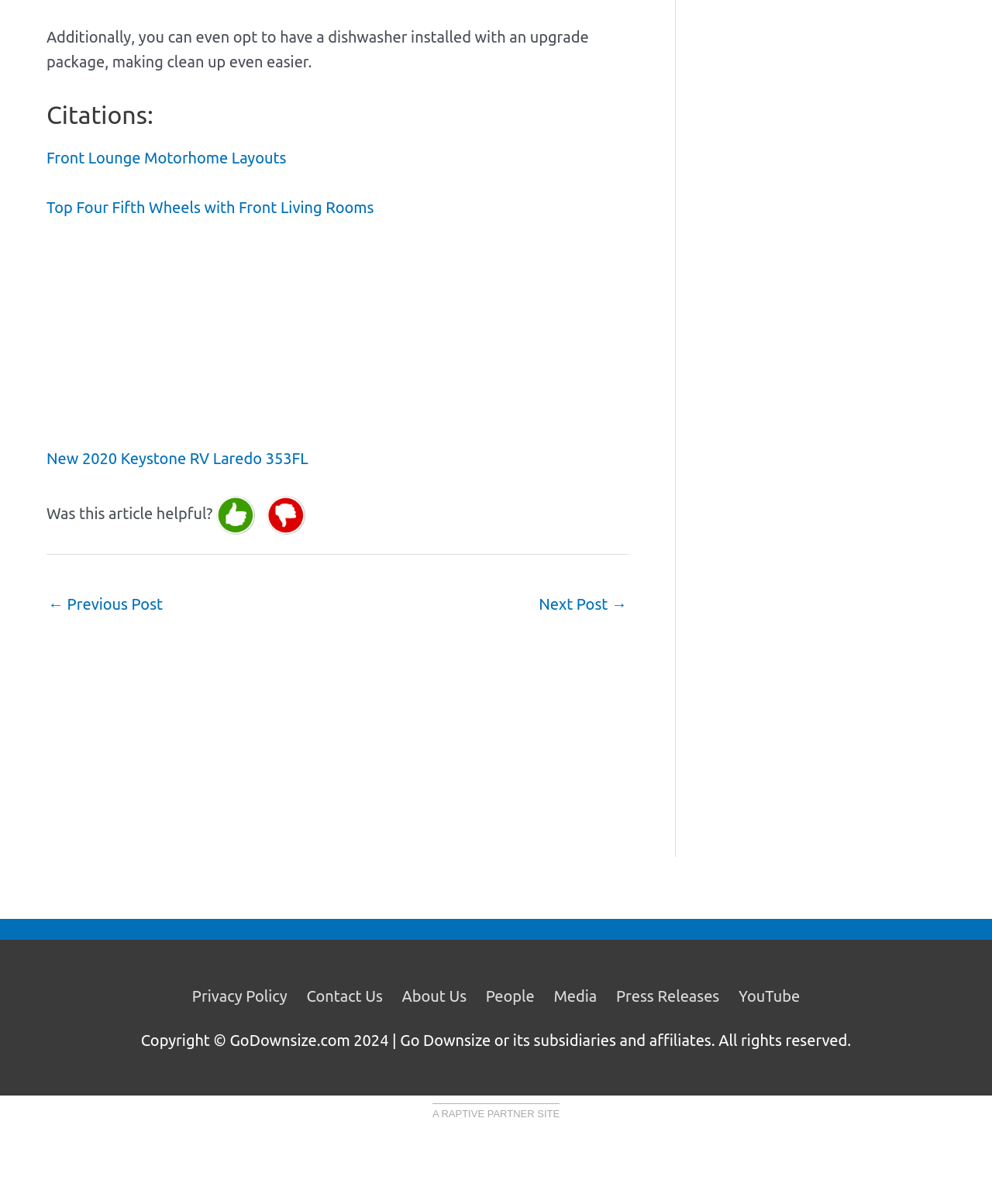Extract the bounding box coordinates for the HTML element that matches this description: "Press Releases". The coordinates should be four float numbers between 0 and 1, i.e., [left, top, right, bottom].

[0.613, 0.82, 0.733, 0.834]